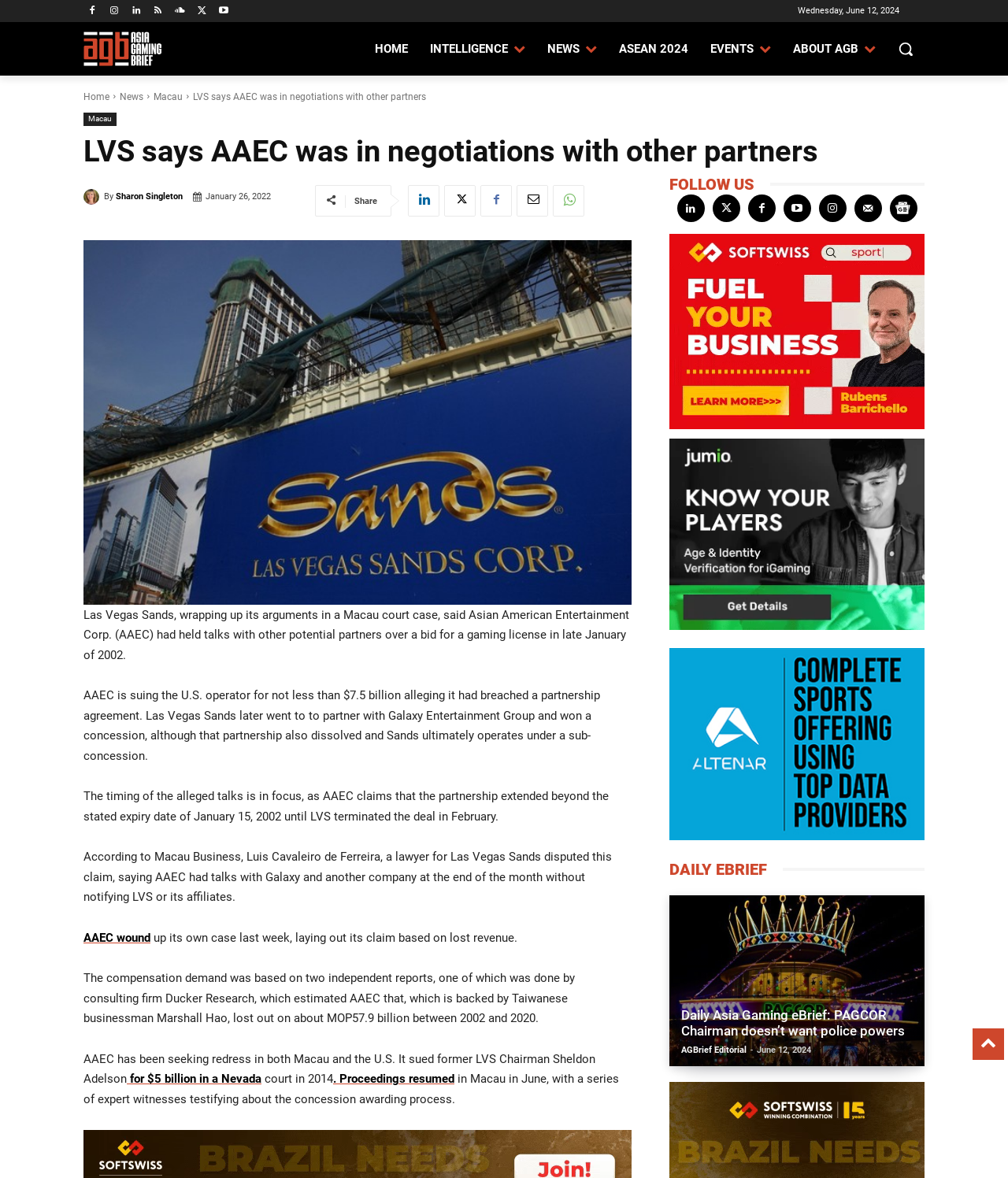Given the element description parent_node: By title="Sharon Singleton", predict the bounding box coordinates for the UI element in the webpage screenshot. The format should be (top-left x, top-left y, bottom-right x, bottom-right y), and the values should be between 0 and 1.

[0.083, 0.16, 0.103, 0.174]